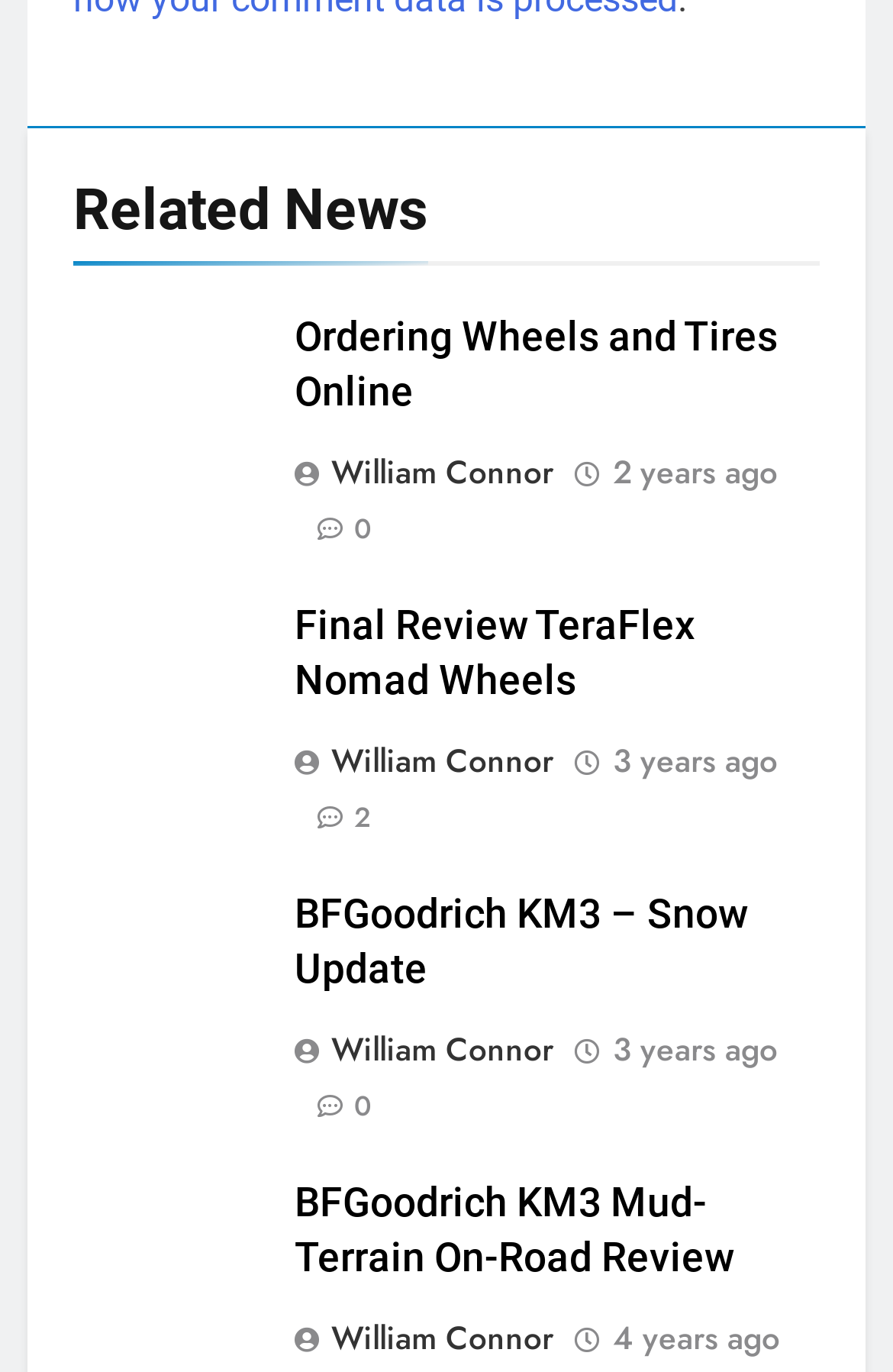Use a single word or phrase to respond to the question:
How many articles are on this webpage?

3